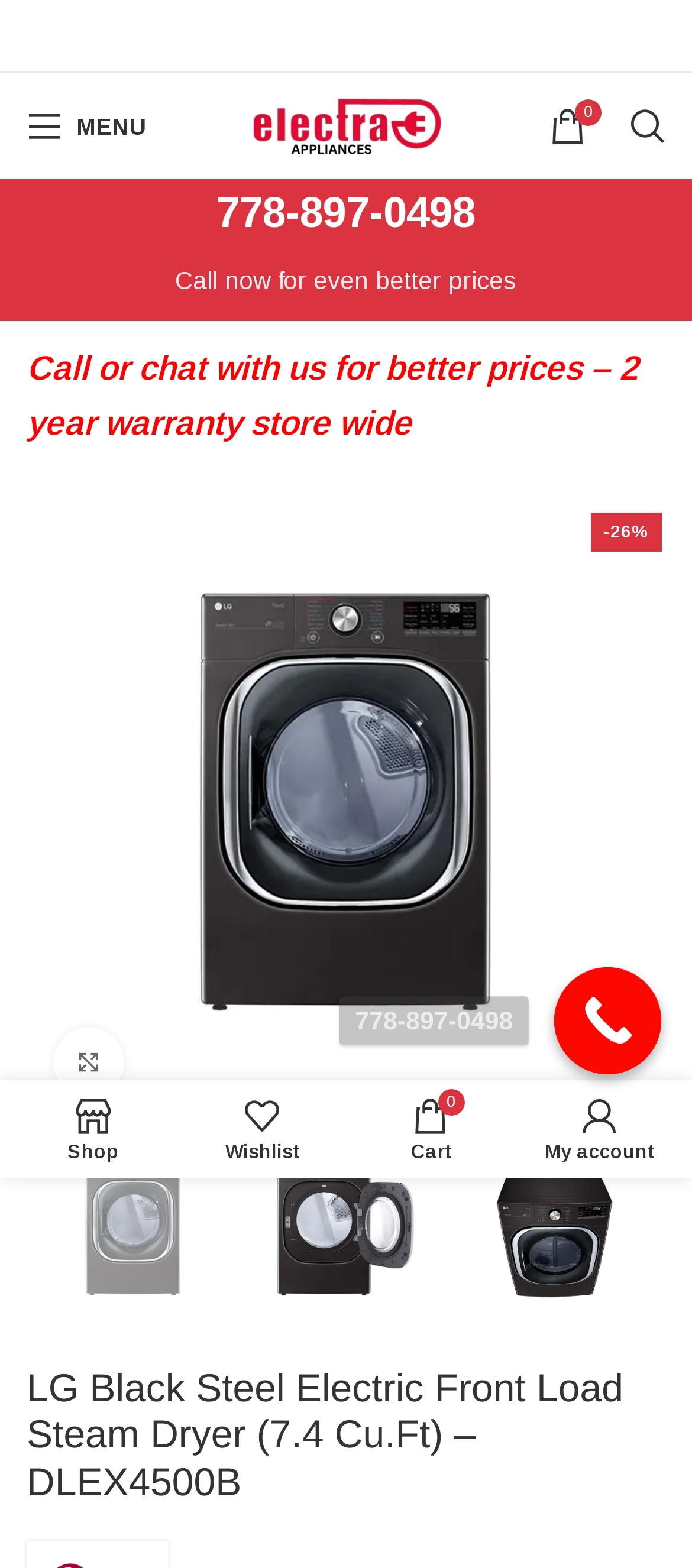What is the type of the product shown in the image?
Utilize the image to construct a detailed and well-explained answer.

I found the type of the product shown in the image by looking at the heading element that says 'LG Black Steel Electric Front Load Steam Dryer (7.4 Cu.Ft) – DLEX4500B'. This suggests that the product shown in the image is a front load steam dryer.